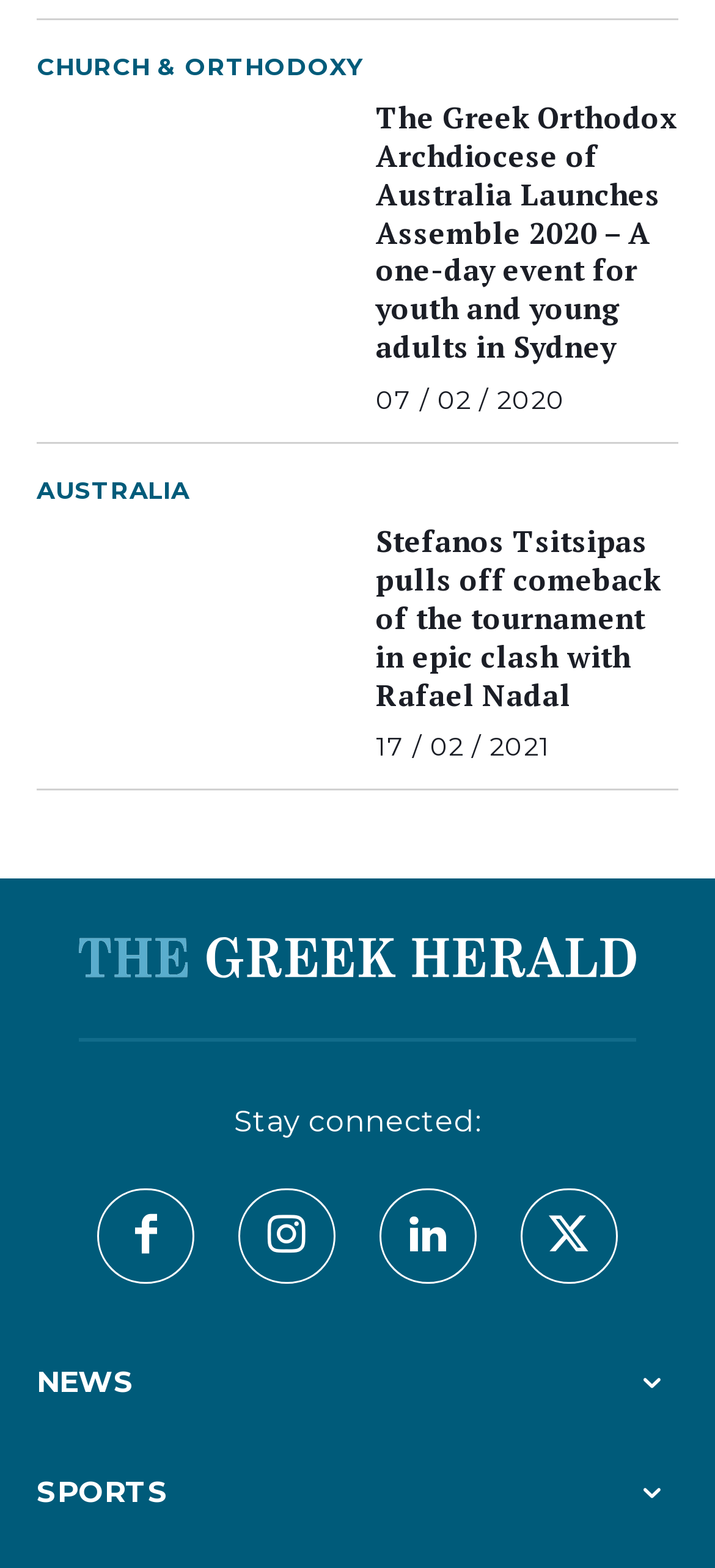Locate the bounding box coordinates of the clickable area needed to fulfill the instruction: "Follow the link to NEWS".

[0.051, 0.871, 0.949, 0.894]